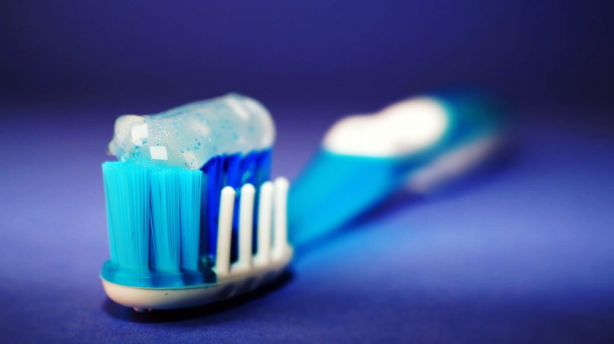Describe all the elements in the image with great detail.

The image features a close-up view of a blue toothbrush loaded with toothpaste, set against a gradient background that shifts from dark to light blue. The toothbrush is prominently displayed in the foreground, with its vibrant blue bristles and a dollop of sparkling toothpaste creating an inviting and hygienic appearance. This visual emphasizes the importance of oral health, coinciding with the article's theme, "Oral health is essential and here’s why!" It highlights personal care practices essential for maintaining dental hygiene, encouraging readers to consider the significance of their oral health in a broader wellness context.